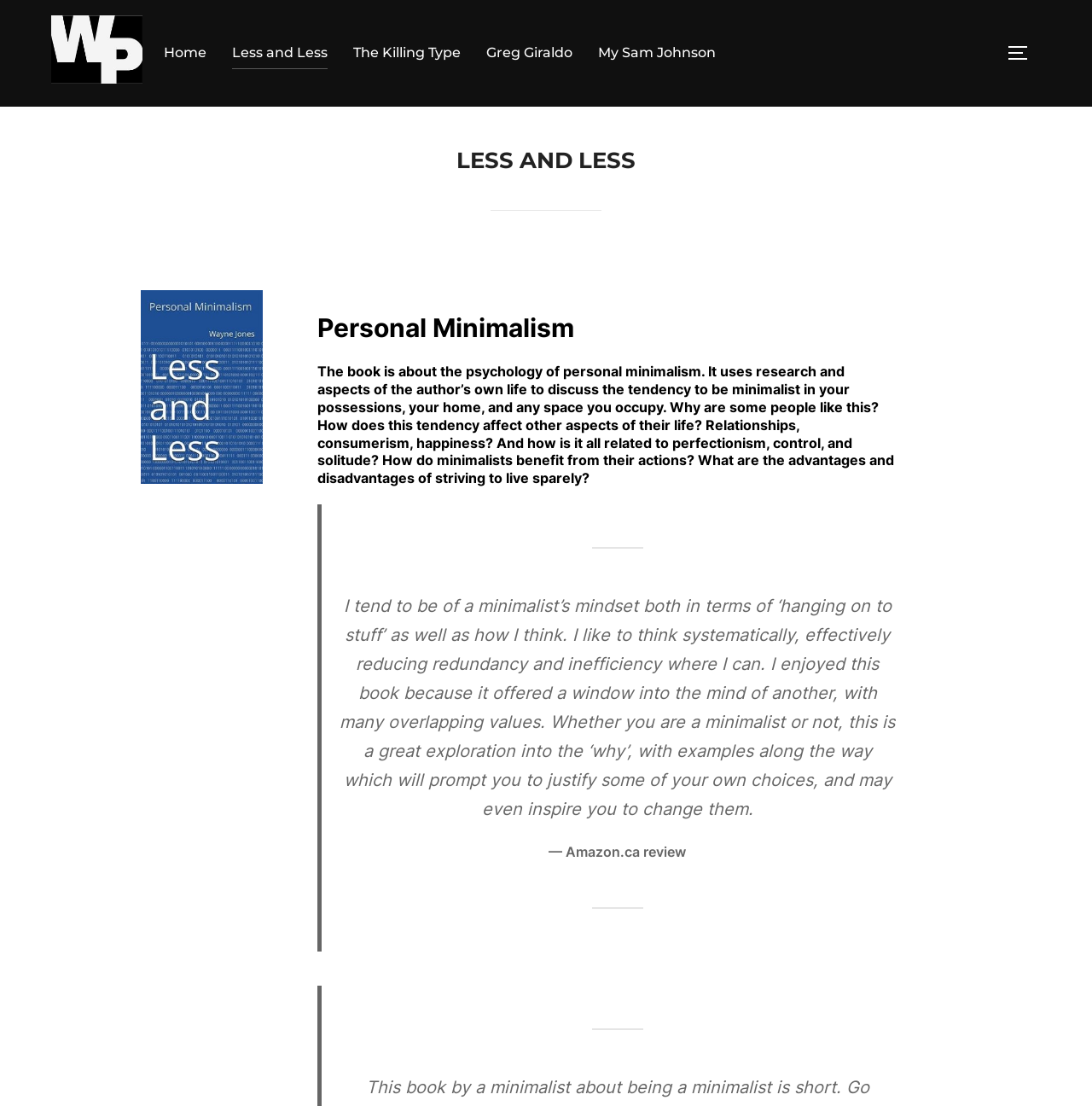What is the purpose of the button 'TOGGLE SIDEBAR & NAVIGATION'?
Answer the question with as much detail as possible.

The button 'TOGGLE SIDEBAR & NAVIGATION' is likely used to show or hide the sidebar and navigation elements on the webpage. Its purpose is to provide a way to toggle these elements on or off.